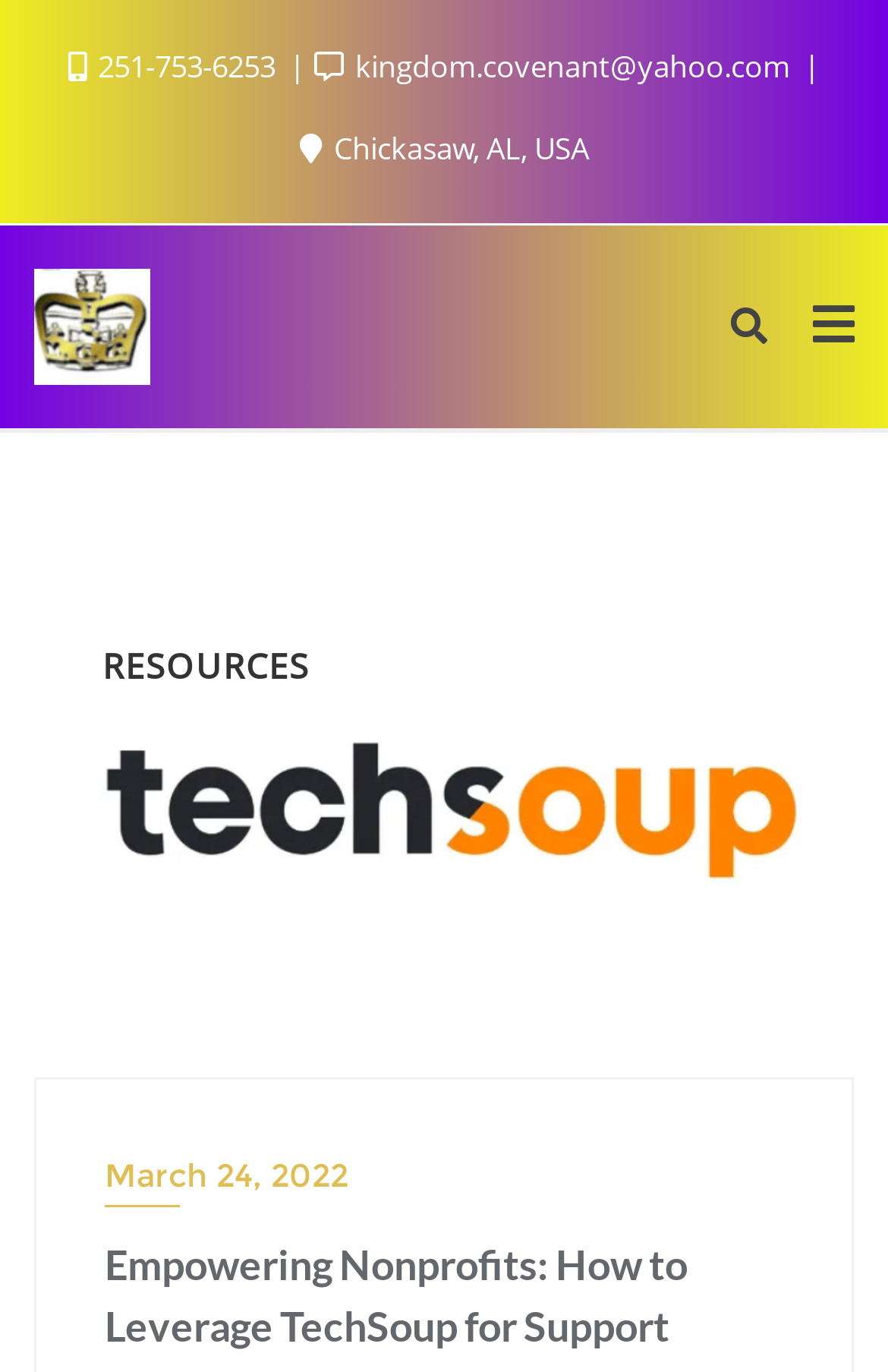What is the email address of Kingdom Covenant Connections, Inc.?
Make sure to answer the question with a detailed and comprehensive explanation.

I found the email address by looking at the static text element with the bounding box coordinates [0.392, 0.033, 0.897, 0.063] which contains the text 'kingdom.covenant@yahoo.com'.